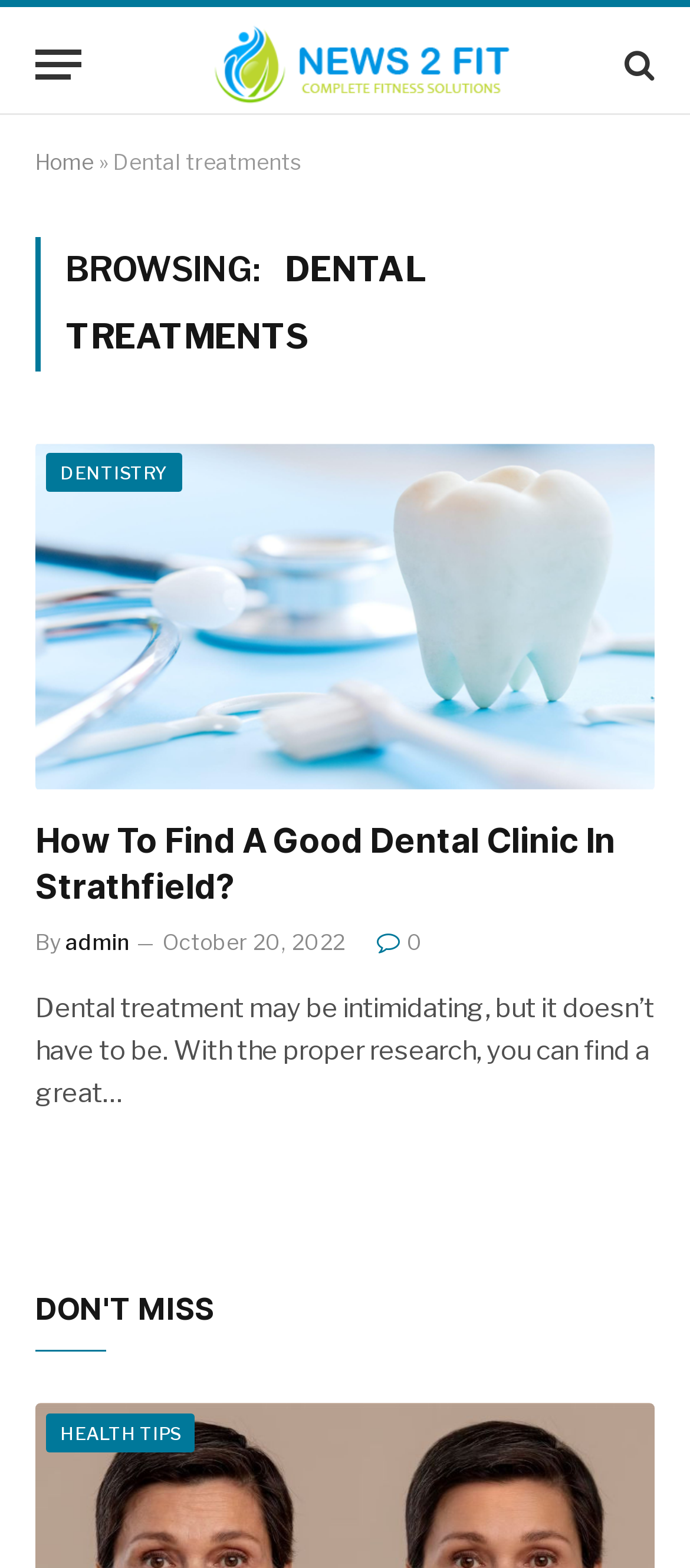Could you please study the image and provide a detailed answer to the question:
What is the link text next to the '»' symbol?

I can find the link text next to the '»' symbol by analyzing the webpage structure, which is 'Home'.